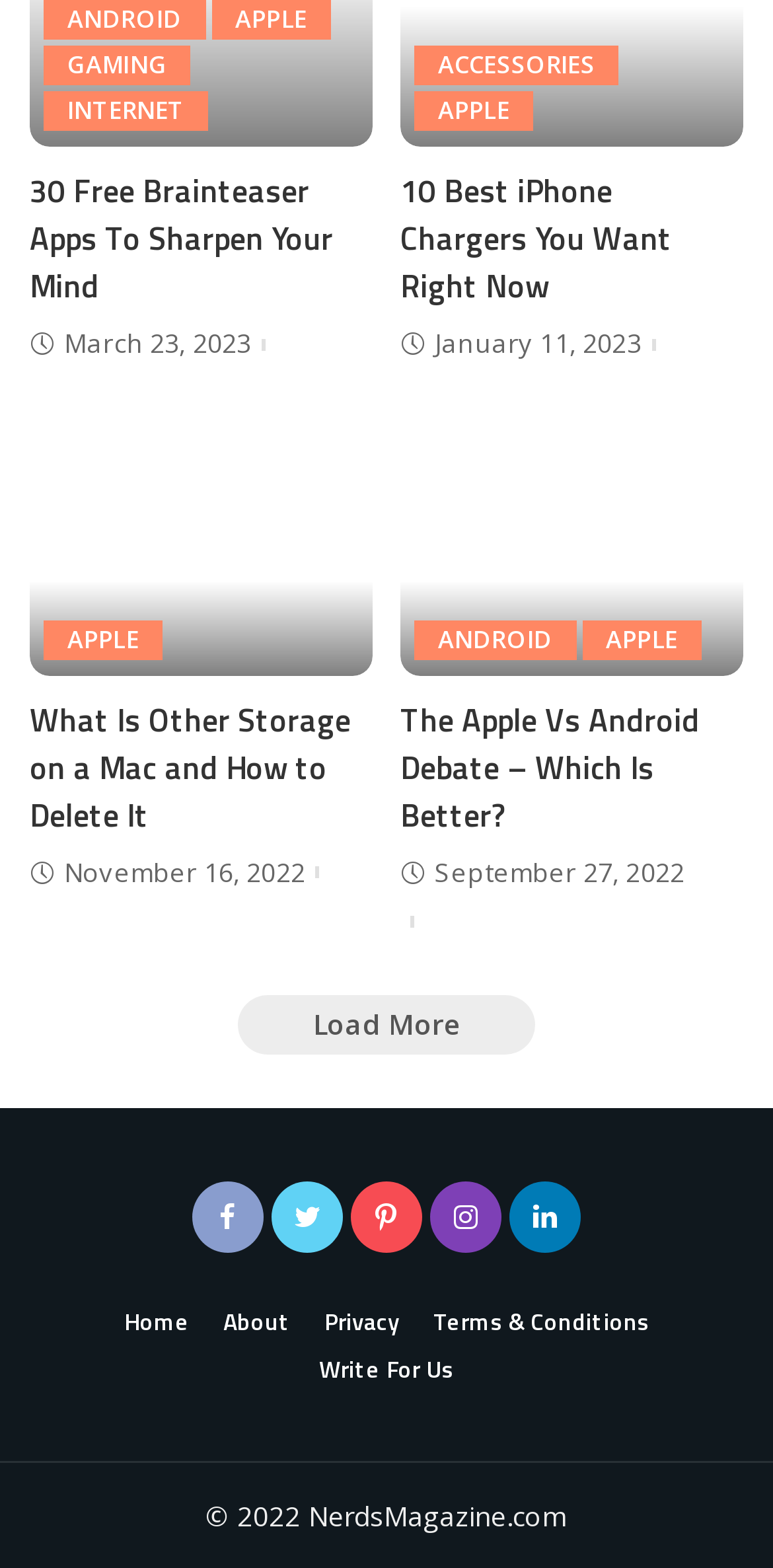Can you find the bounding box coordinates for the element that needs to be clicked to execute this instruction: "Read the article '30 Free Brainteaser Apps To Sharpen Your Mind'"? The coordinates should be given as four float numbers between 0 and 1, i.e., [left, top, right, bottom].

[0.038, 0.107, 0.482, 0.198]